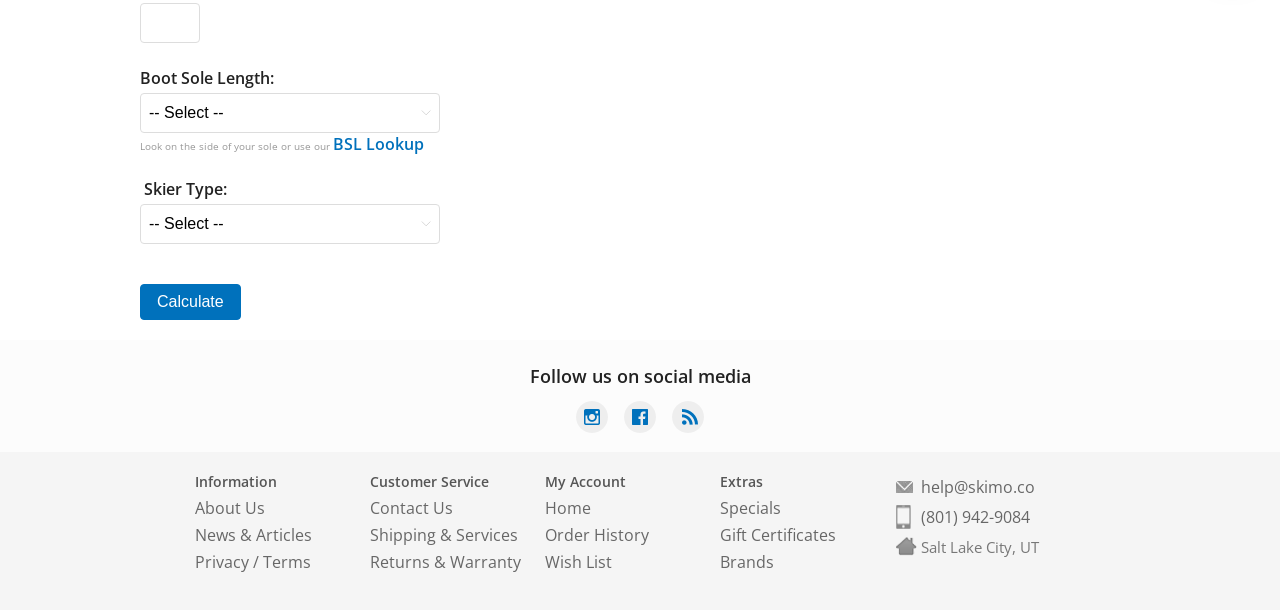What type of information is available under 'Information'?
Examine the image and give a concise answer in one word or a short phrase.

About Us, News, Privacy, Terms